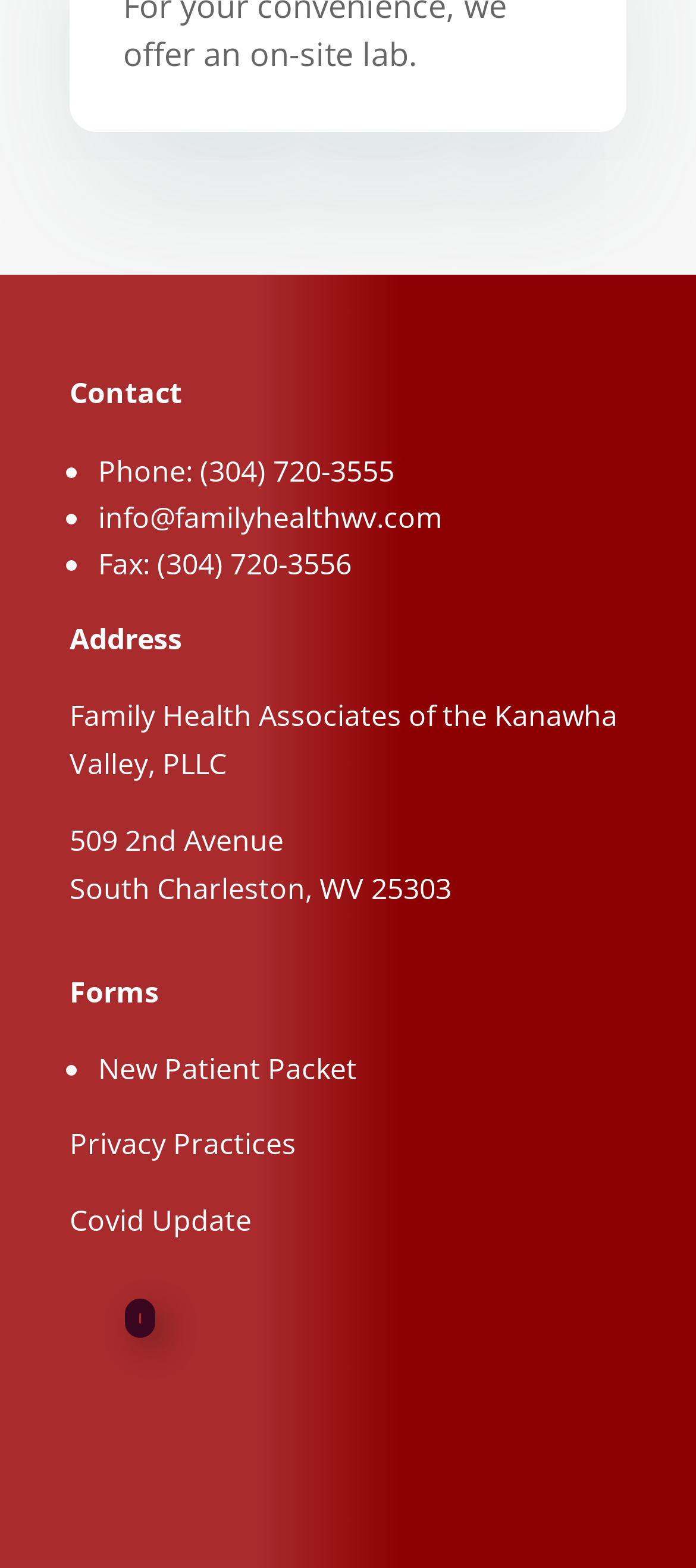Determine the bounding box for the described HTML element: "frank@fesevur". Ensure the coordinates are four float numbers between 0 and 1 in the format [left, top, right, bottom].

None